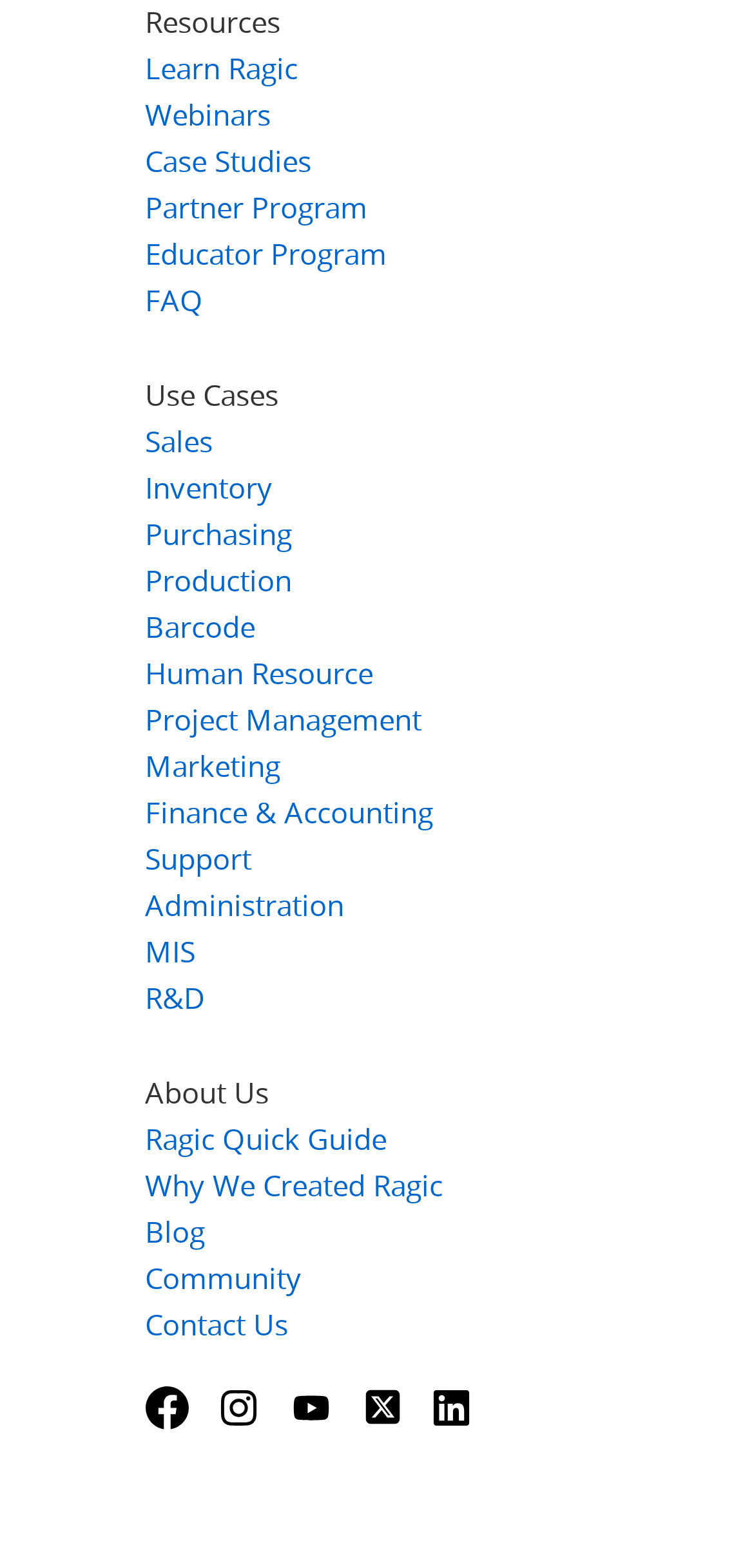Can you specify the bounding box coordinates of the area that needs to be clicked to fulfill the following instruction: "Contact us"?

[0.192, 0.832, 0.382, 0.857]